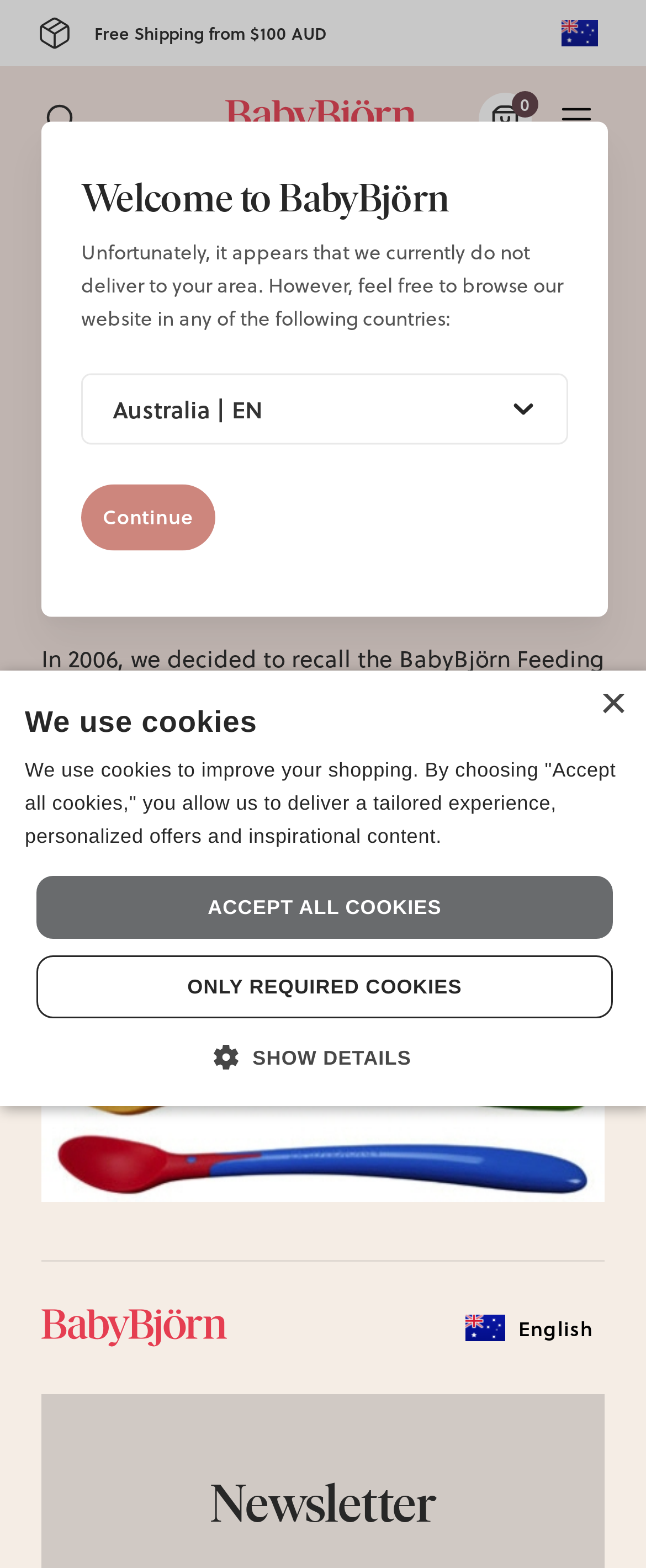Give a detailed overview of the webpage's appearance and contents.

The webpage is about a voluntary recall of BabyBjörn Feeding Spoon, 2006. At the top, there are several buttons and links, including a search button, a basket items button, and a menu button, all aligned horizontally. Below these buttons, there is a heading that reads "Voluntary recall of BabyBjörn Feeding Spoon, 2006". 

Underneath the heading, there is a paragraph of text that explains the reason for the recall, followed by another paragraph that provides more details about the issue with the spoon. There is also a link to "BabyBjörn Baby Spoon" and an image of BabyBjörn feeding spoons.

On the left side of the page, there is a section that welcomes users to BabyBjörn, and below it, there is a message stating that the website does not currently deliver to the user's area. However, users can browse the website in other countries, with options listed below.

At the bottom of the page, there is a section about newsletters, and a cookie policy notification that allows users to choose their cookie preferences.